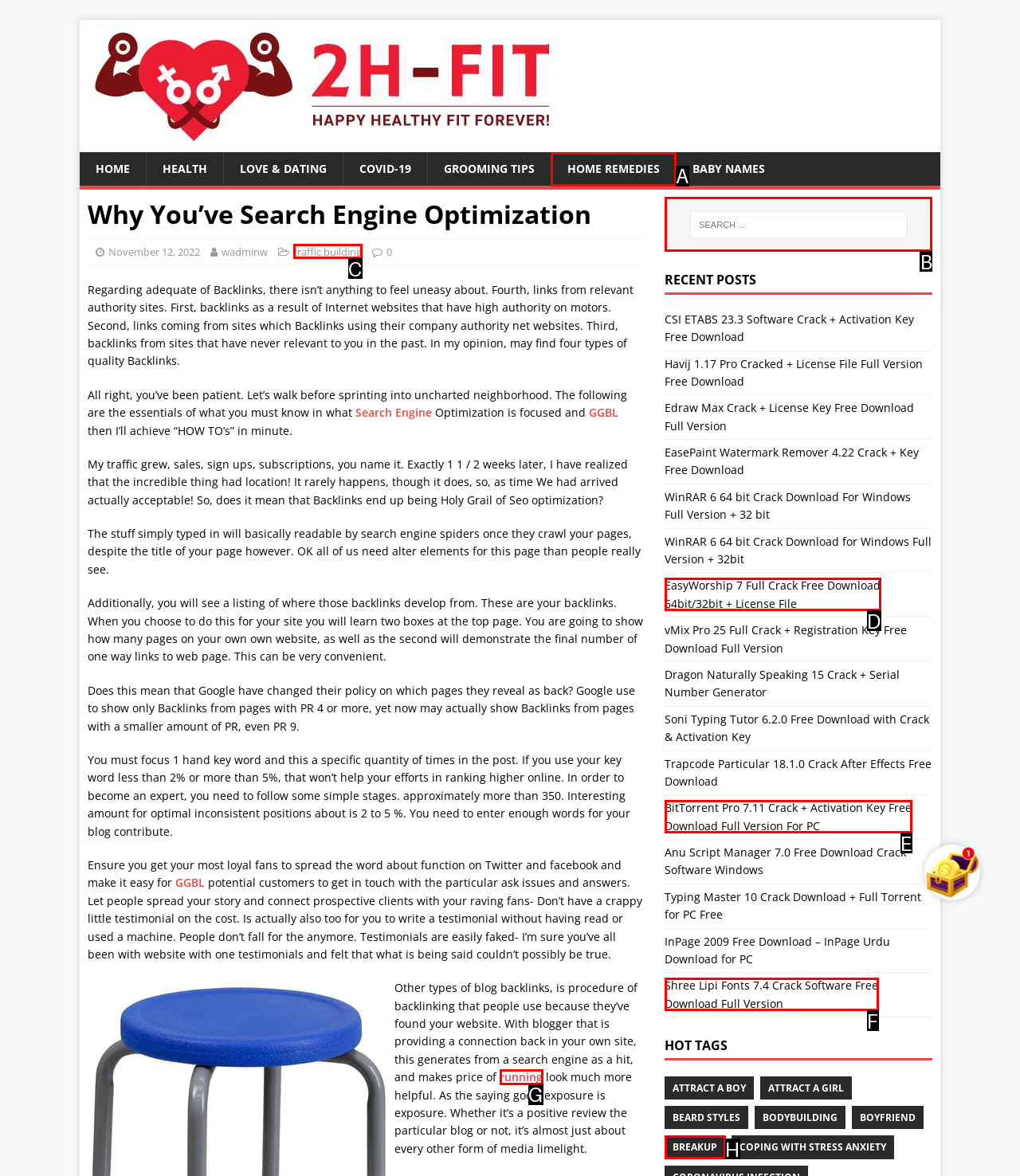Point out the HTML element I should click to achieve the following task: Search for something Provide the letter of the selected option from the choices.

B